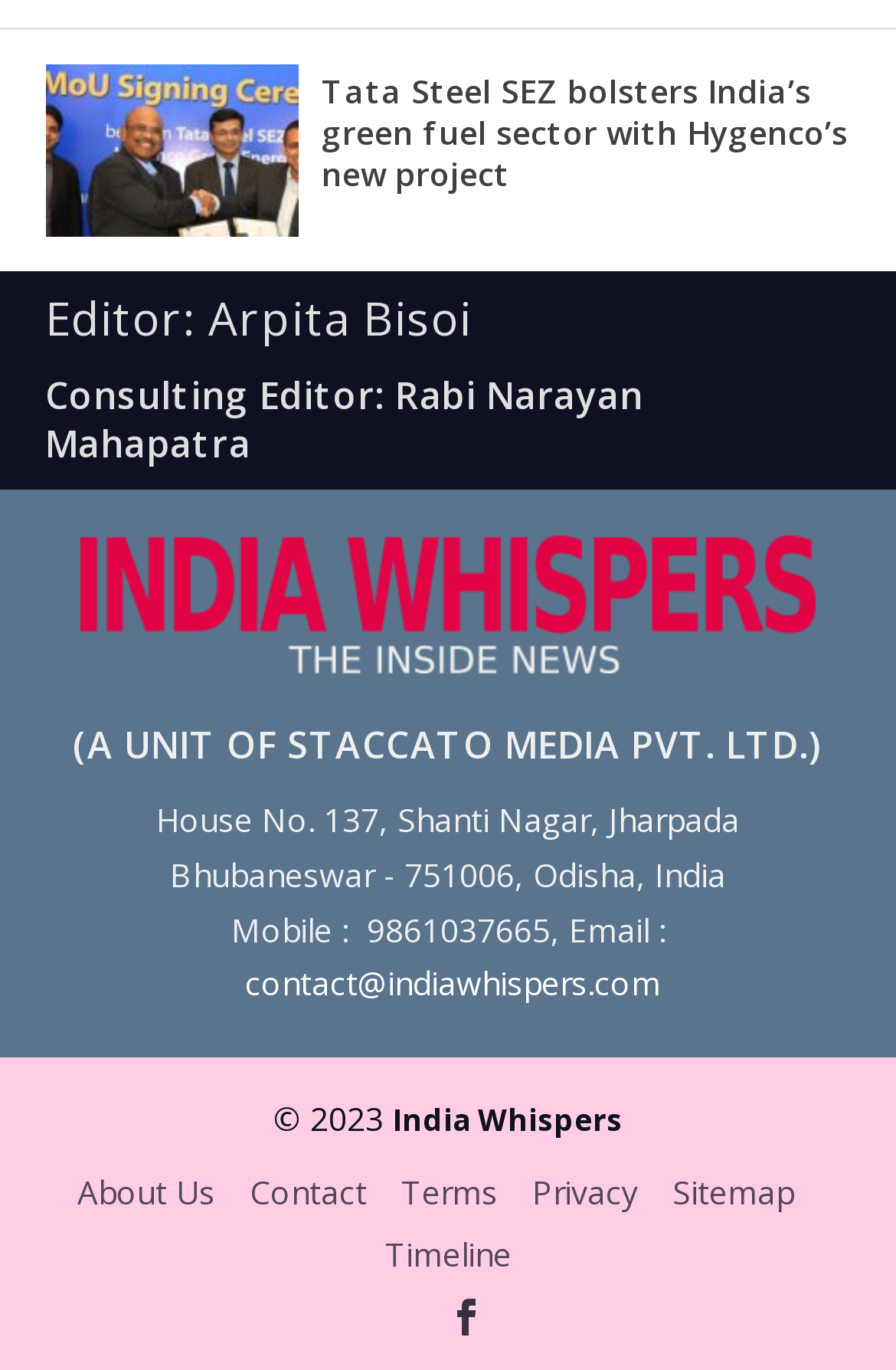Can you specify the bounding box coordinates of the area that needs to be clicked to fulfill the following instruction: "Read news about Tata Steel SEZ"?

[0.051, 0.047, 0.333, 0.173]